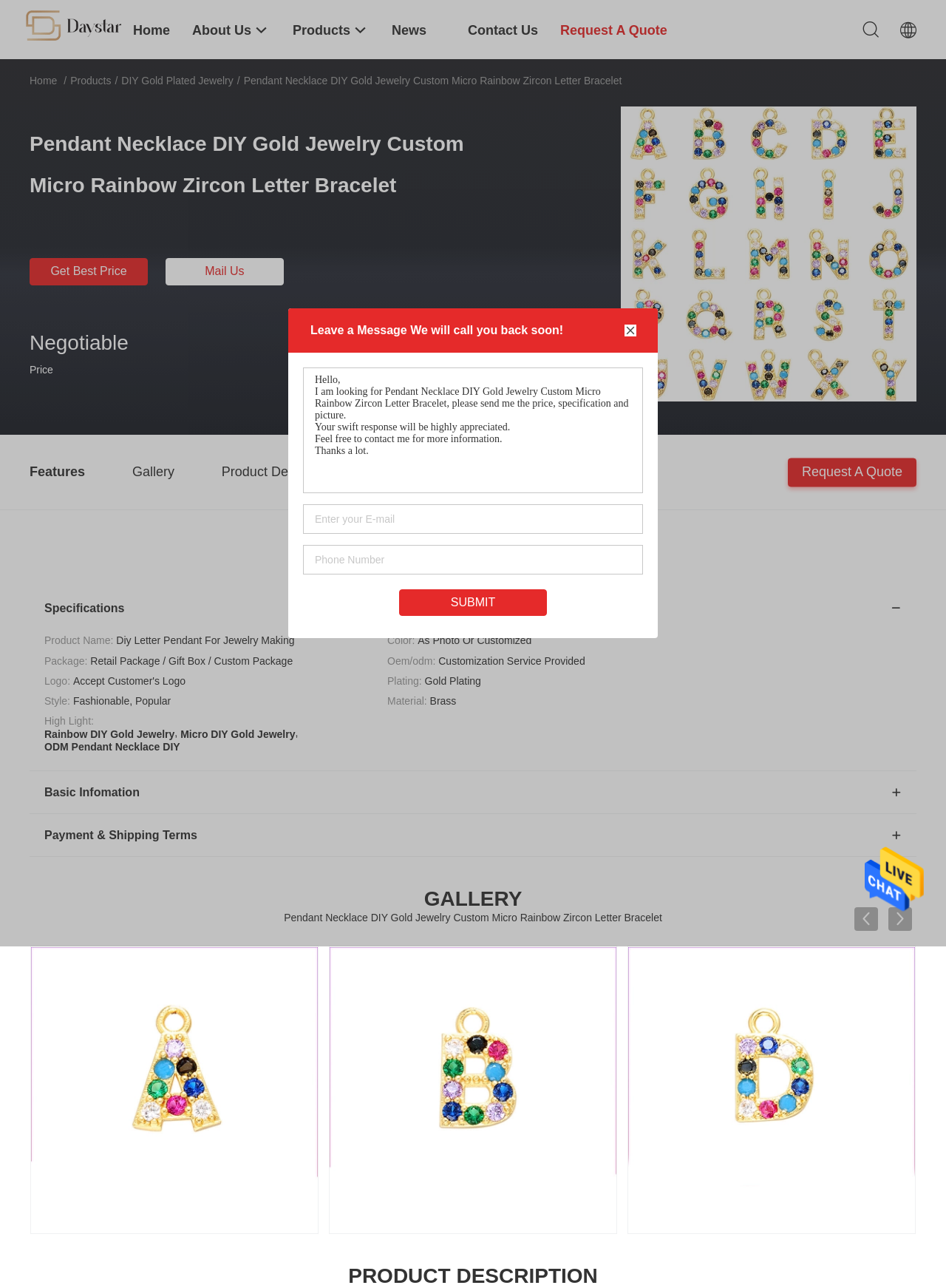Please predict the bounding box coordinates of the element's region where a click is necessary to complete the following instruction: "Click the 'Send Message' link". The coordinates should be represented by four float numbers between 0 and 1, i.e., [left, top, right, bottom].

[0.914, 0.706, 0.977, 0.715]